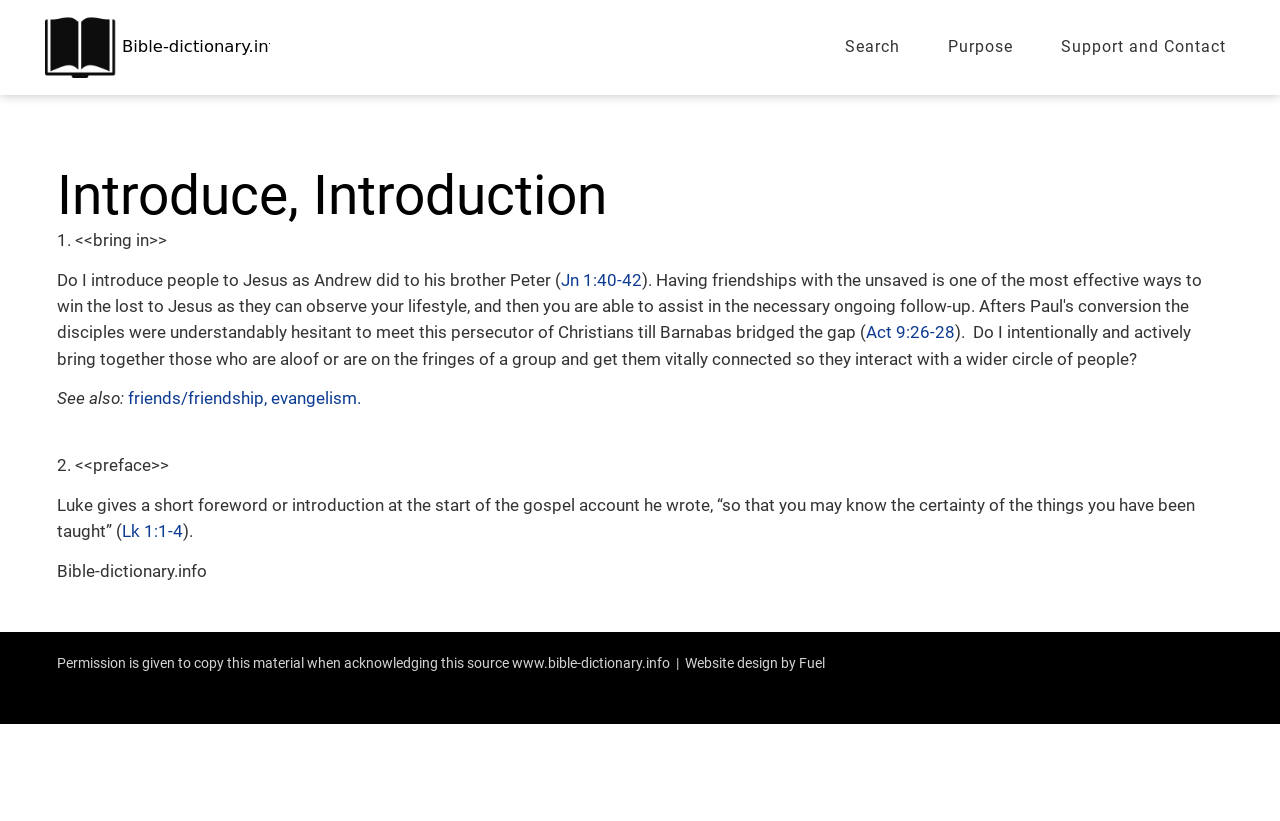Show the bounding box coordinates of the region that should be clicked to follow the instruction: "Search for a term."

[0.641, 0.022, 0.722, 0.093]